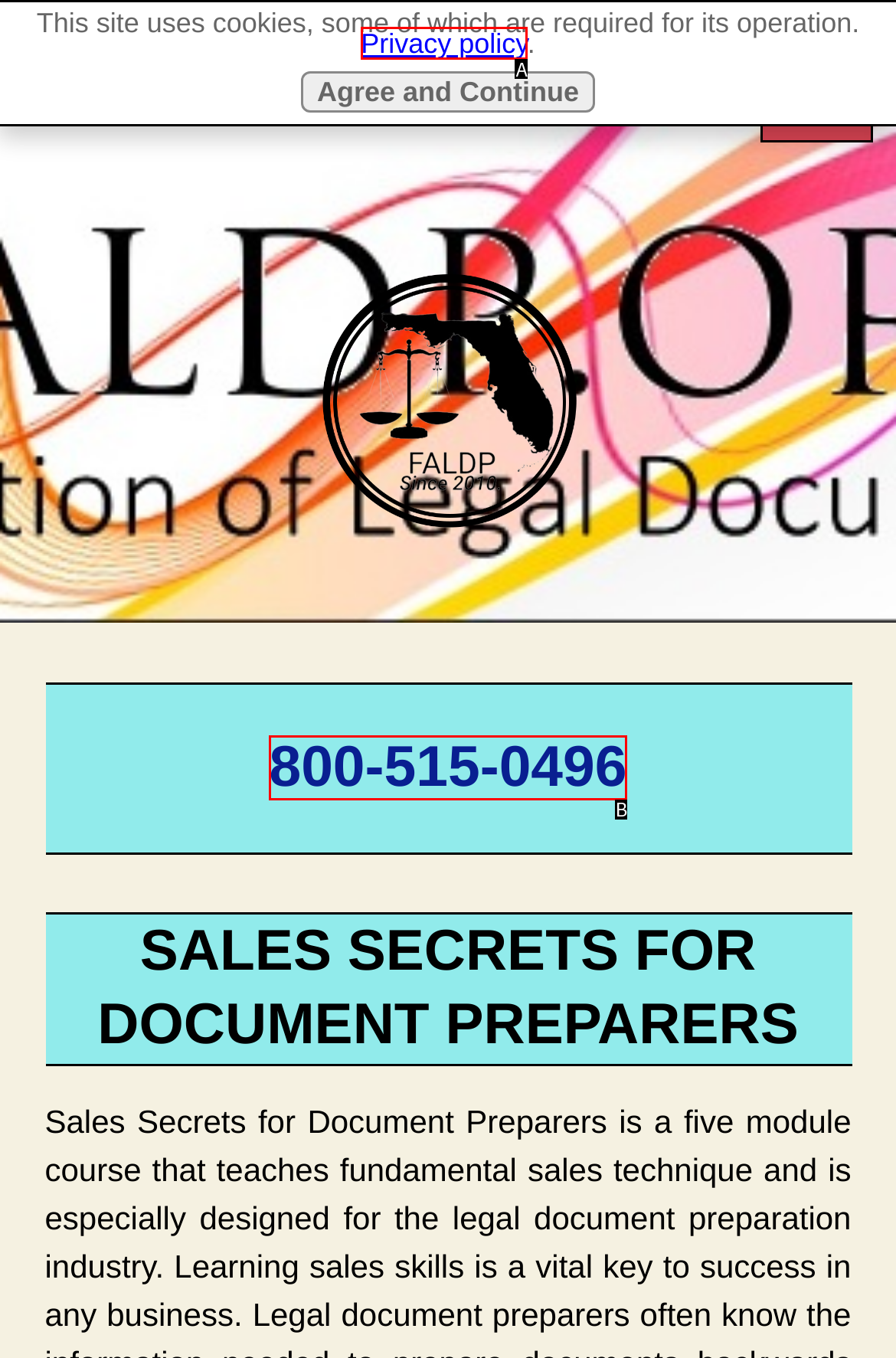Choose the HTML element that aligns with the description: Main Menu. Indicate your choice by stating the letter.

None